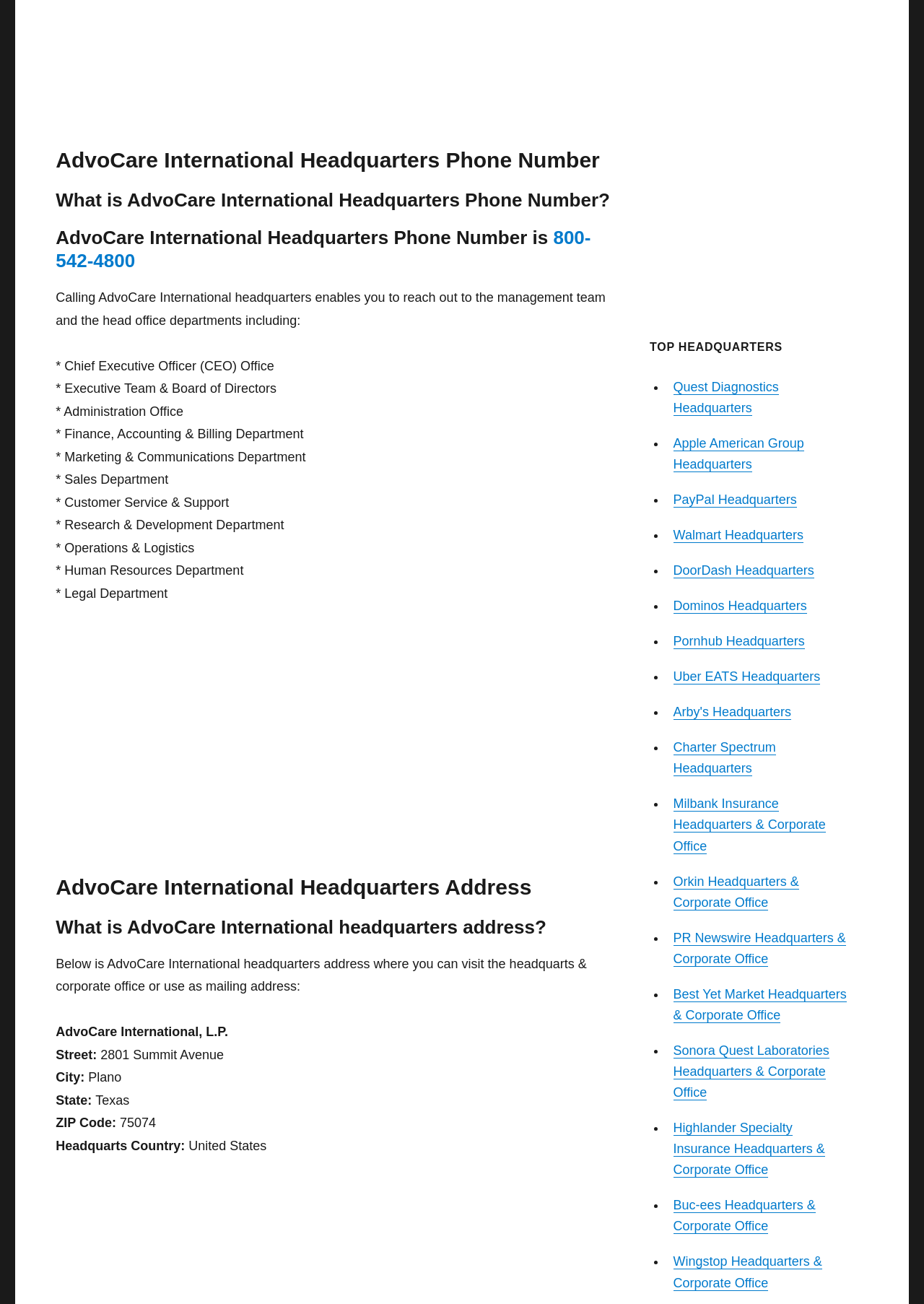Highlight the bounding box coordinates of the element that should be clicked to carry out the following instruction: "Get AdvoCare International headquarters address". The coordinates must be given as four float numbers ranging from 0 to 1, i.e., [left, top, right, bottom].

[0.06, 0.786, 0.247, 0.797]